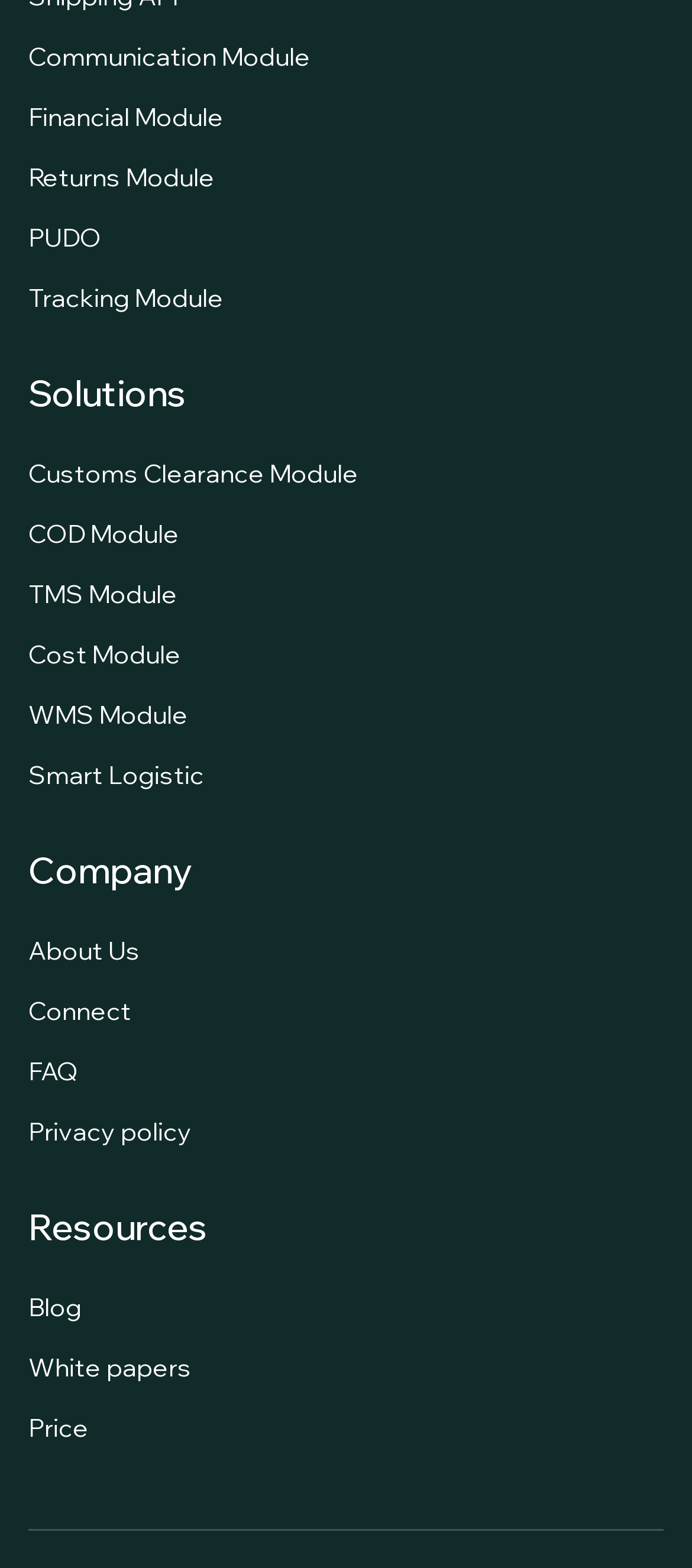Please indicate the bounding box coordinates of the element's region to be clicked to achieve the instruction: "Read the blog". Provide the coordinates as four float numbers between 0 and 1, i.e., [left, top, right, bottom].

[0.041, 0.823, 0.3, 0.844]